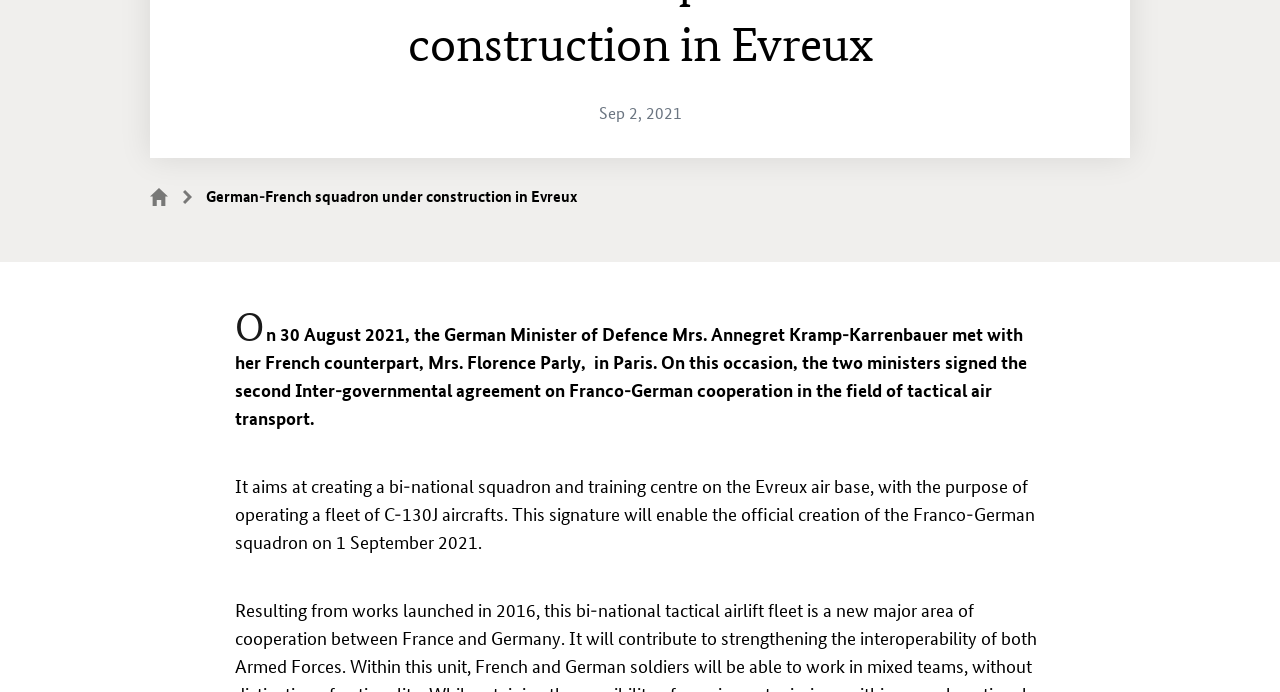Given the description "Alle optionalen Cookies ablehnen", determine the bounding box of the corresponding UI element.

[0.342, 0.812, 0.658, 0.882]